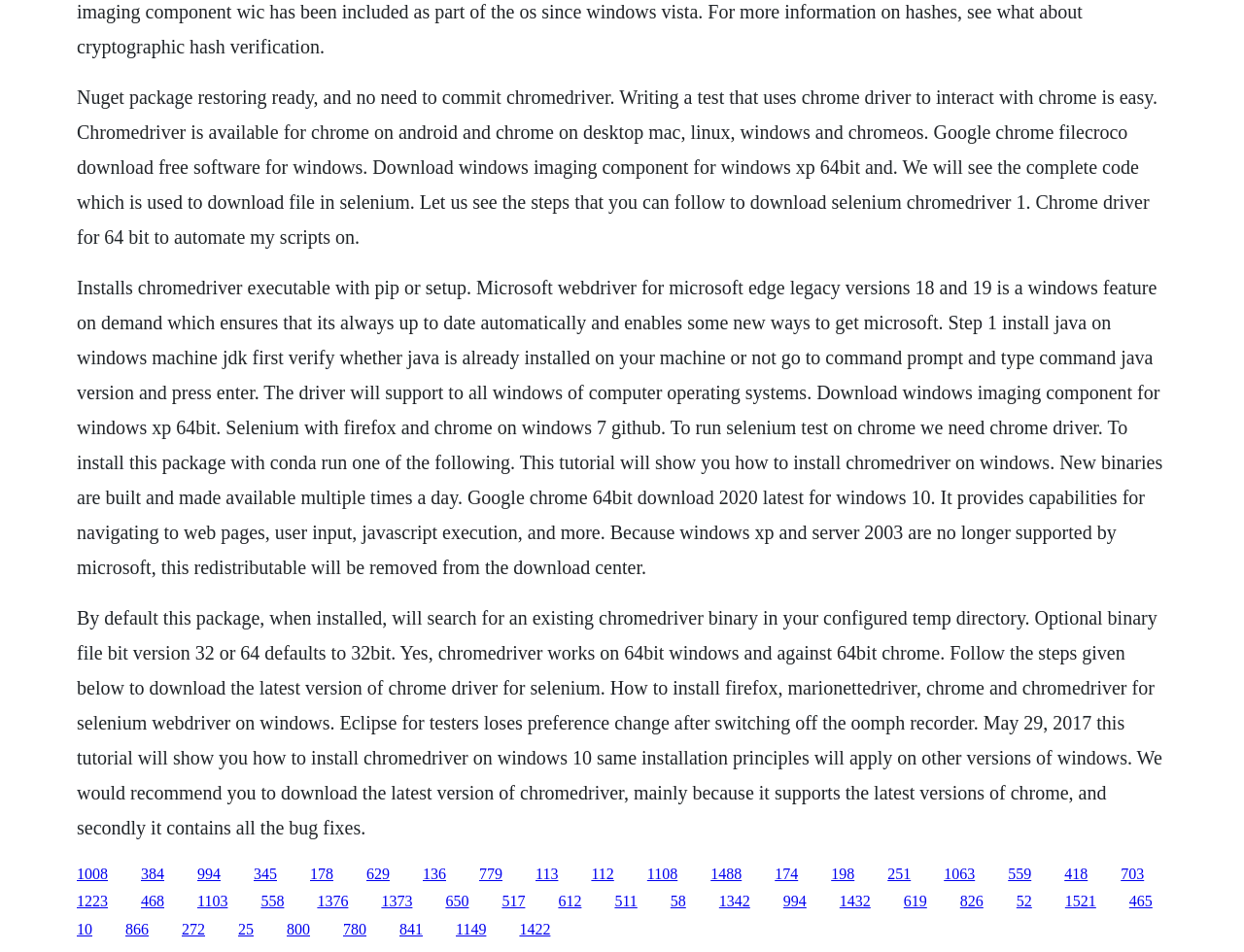Please locate the bounding box coordinates for the element that should be clicked to achieve the following instruction: "Get the steps to download the latest version of chrome driver for selenium". Ensure the coordinates are given as four float numbers between 0 and 1, i.e., [left, top, right, bottom].

[0.159, 0.909, 0.177, 0.926]